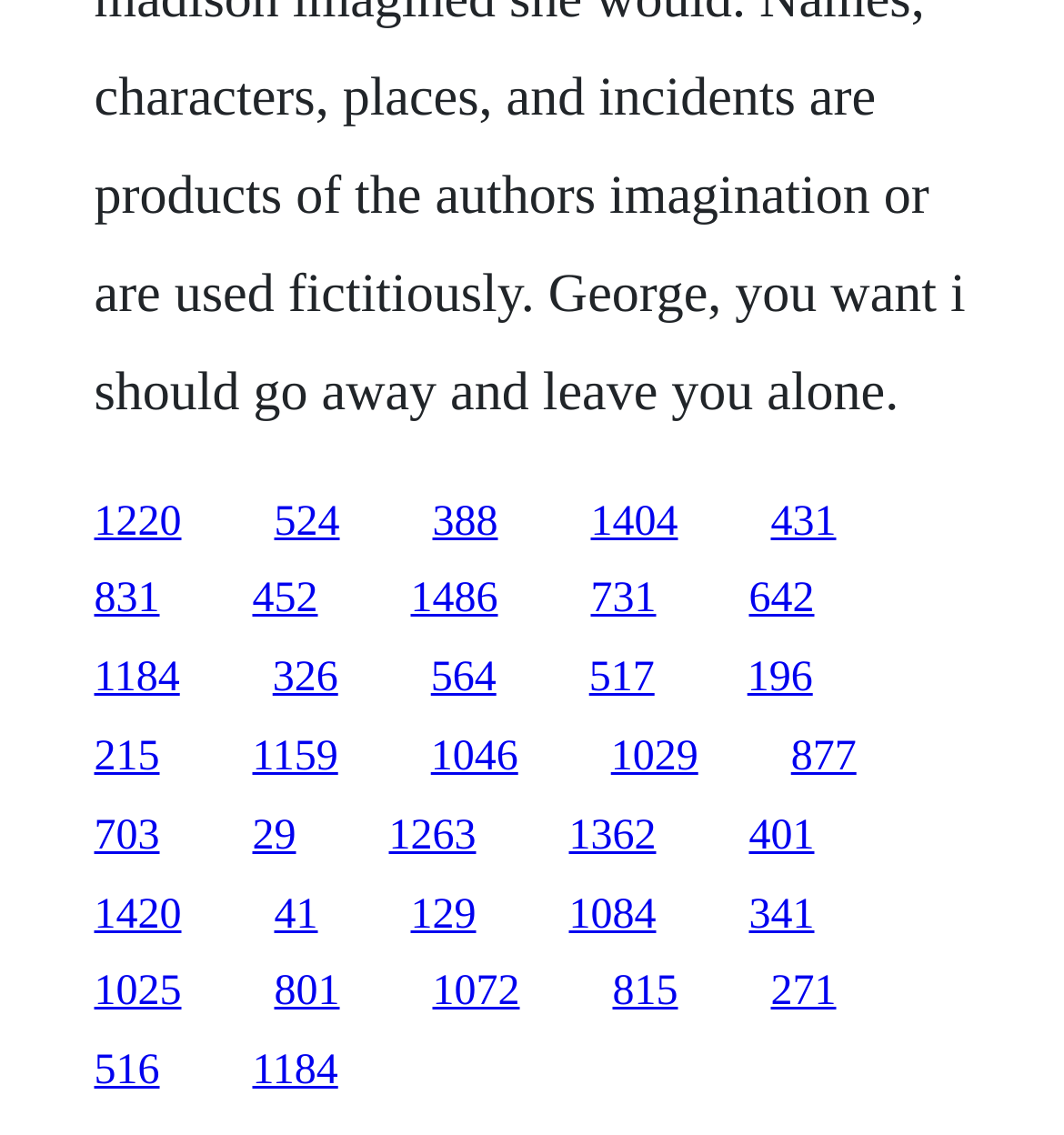Use a single word or phrase to answer this question: 
What is the x-coordinate of the leftmost link in the third row?

0.088